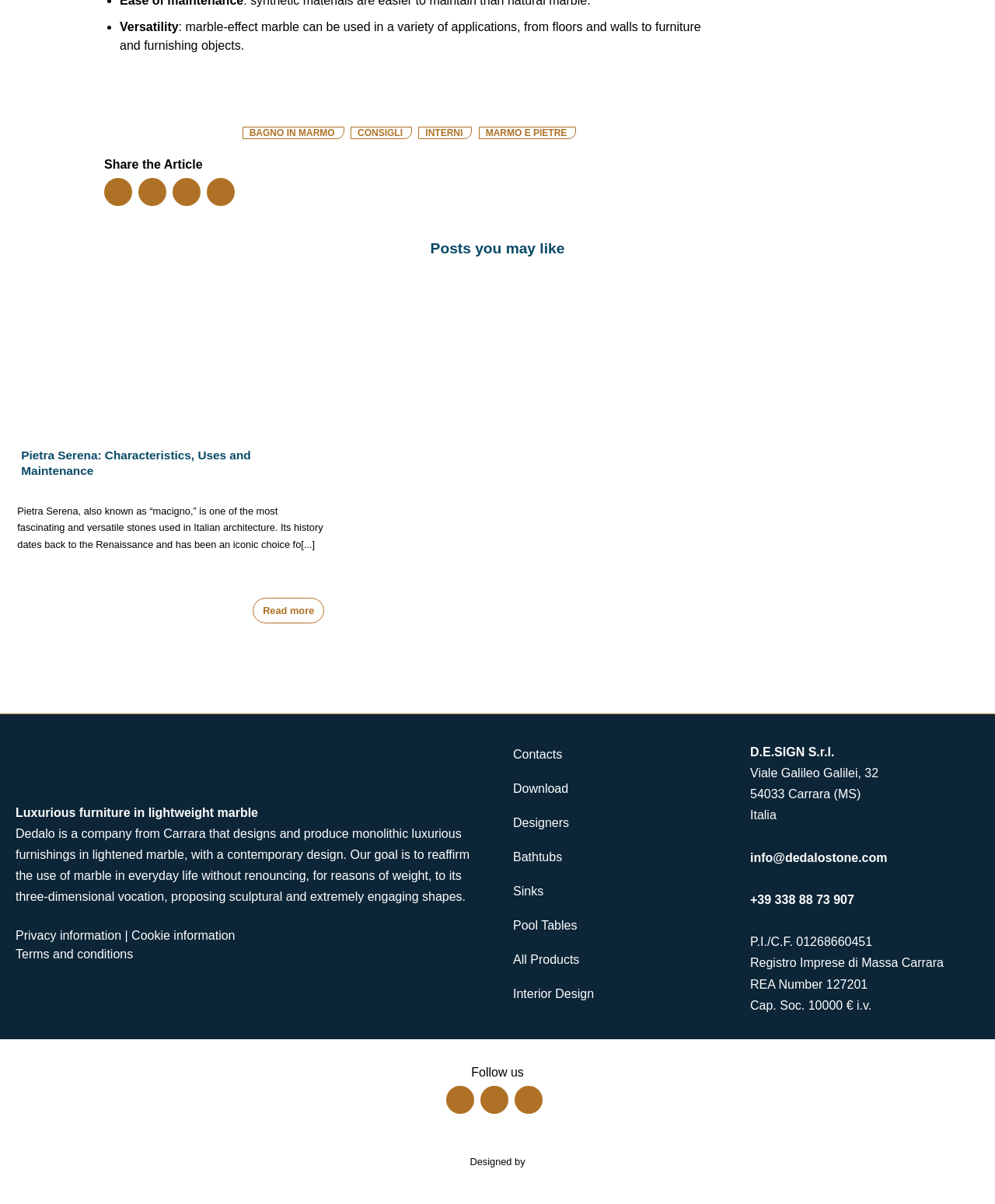What is the material used in furniture?
Provide a detailed answer to the question using information from the image.

The material used in furniture is marble, which is mentioned in the text 'Dedalo is a company from Carrara that designs and produce monolithic luxurious furnishings in lightened marble, with a contemporary design.'